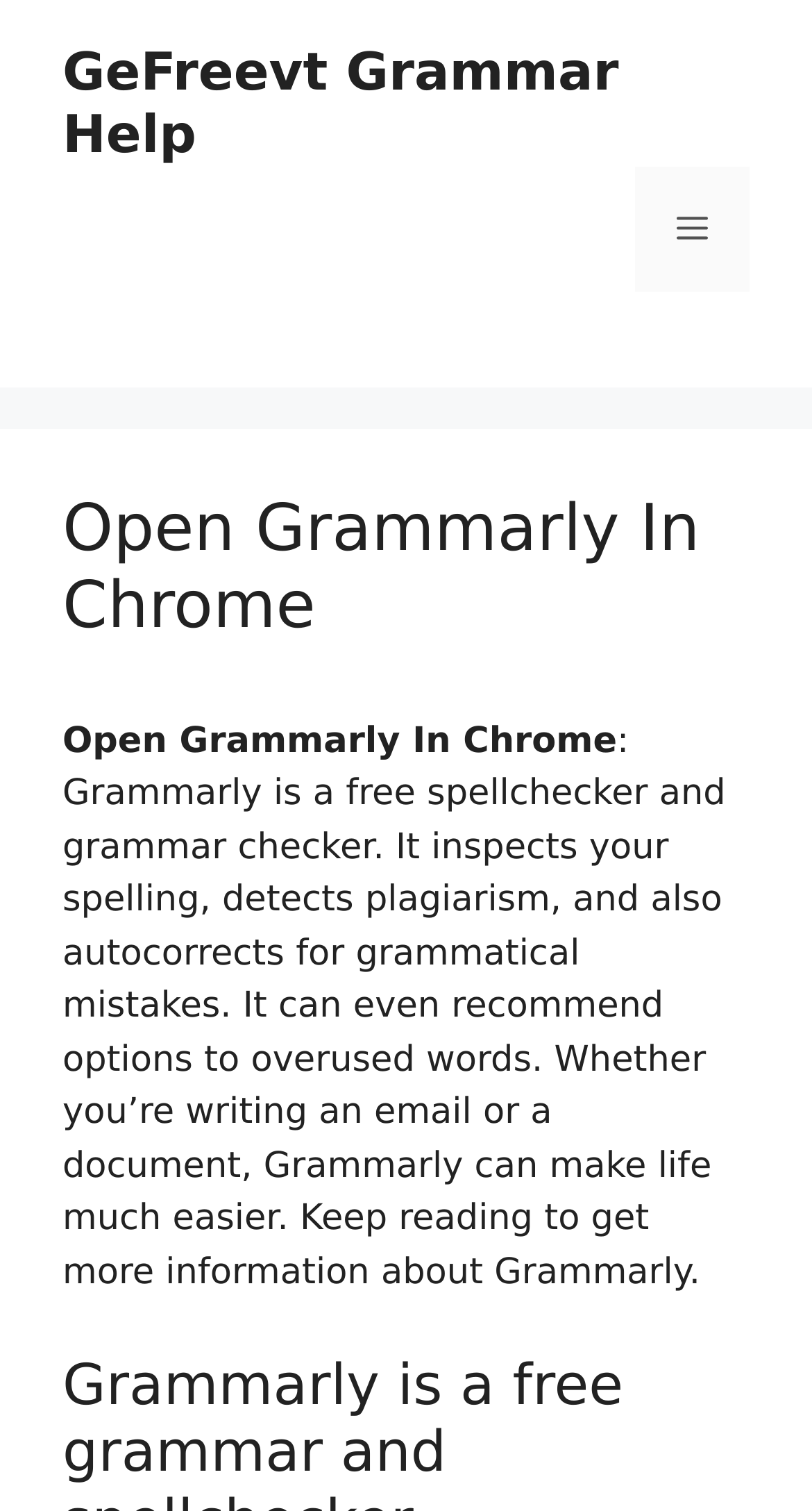What feature does Grammarly have for overused words?
Please provide a comprehensive and detailed answer to the question.

The webpage states that Grammarly can even recommend options to overused words, implying that it has a feature to help users avoid repetitive language.